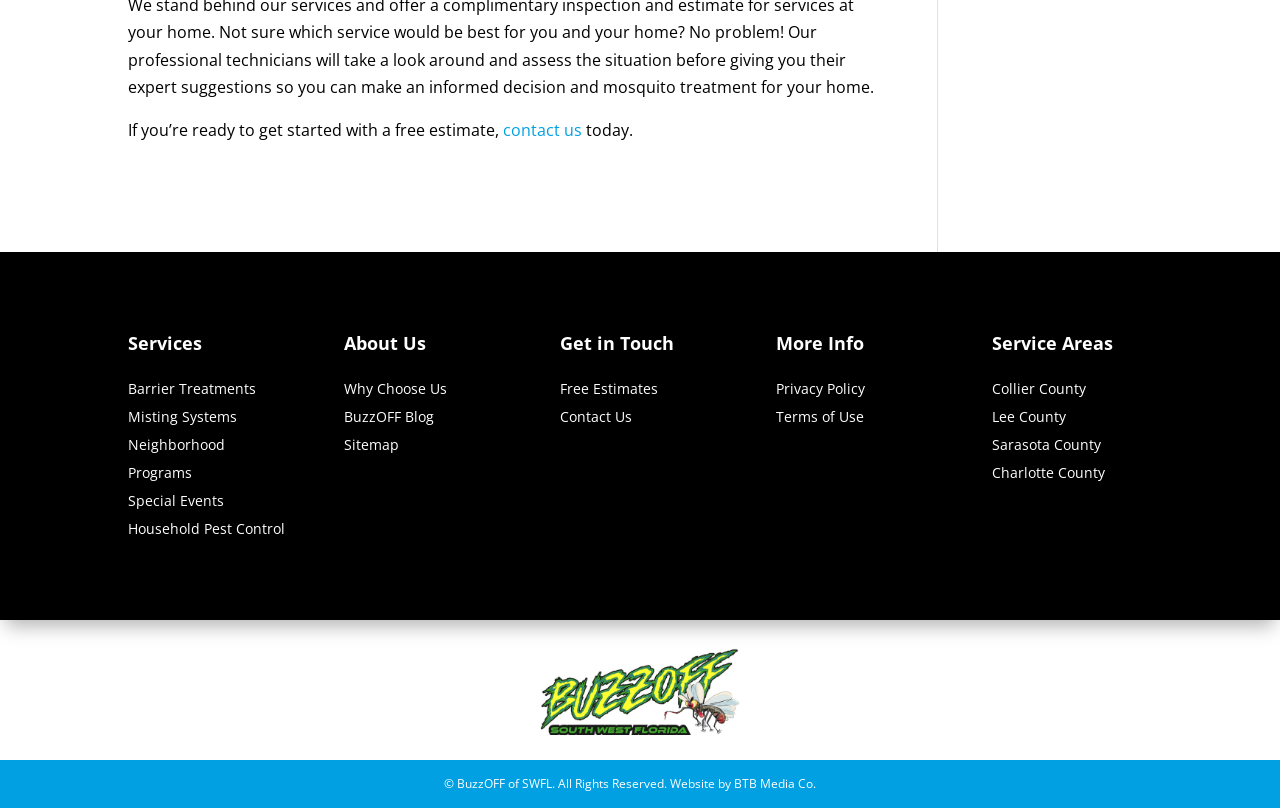Please determine the bounding box coordinates of the element's region to click in order to carry out the following instruction: "Learn about Barrier Treatments". The coordinates should be four float numbers between 0 and 1, i.e., [left, top, right, bottom].

[0.1, 0.469, 0.2, 0.492]